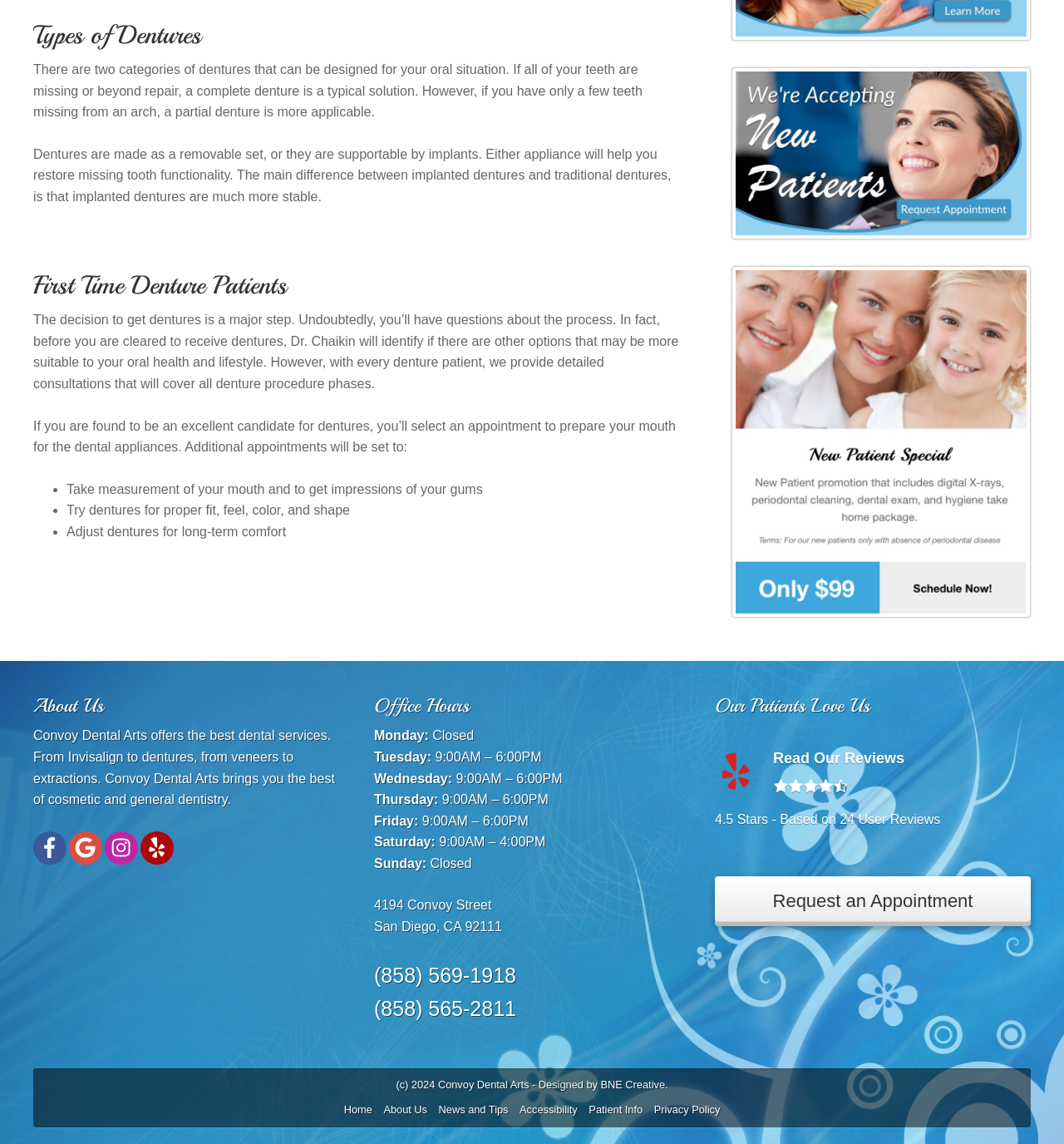Please mark the bounding box coordinates of the area that should be clicked to carry out the instruction: "Request an Appointment".

[0.672, 0.766, 0.969, 0.809]